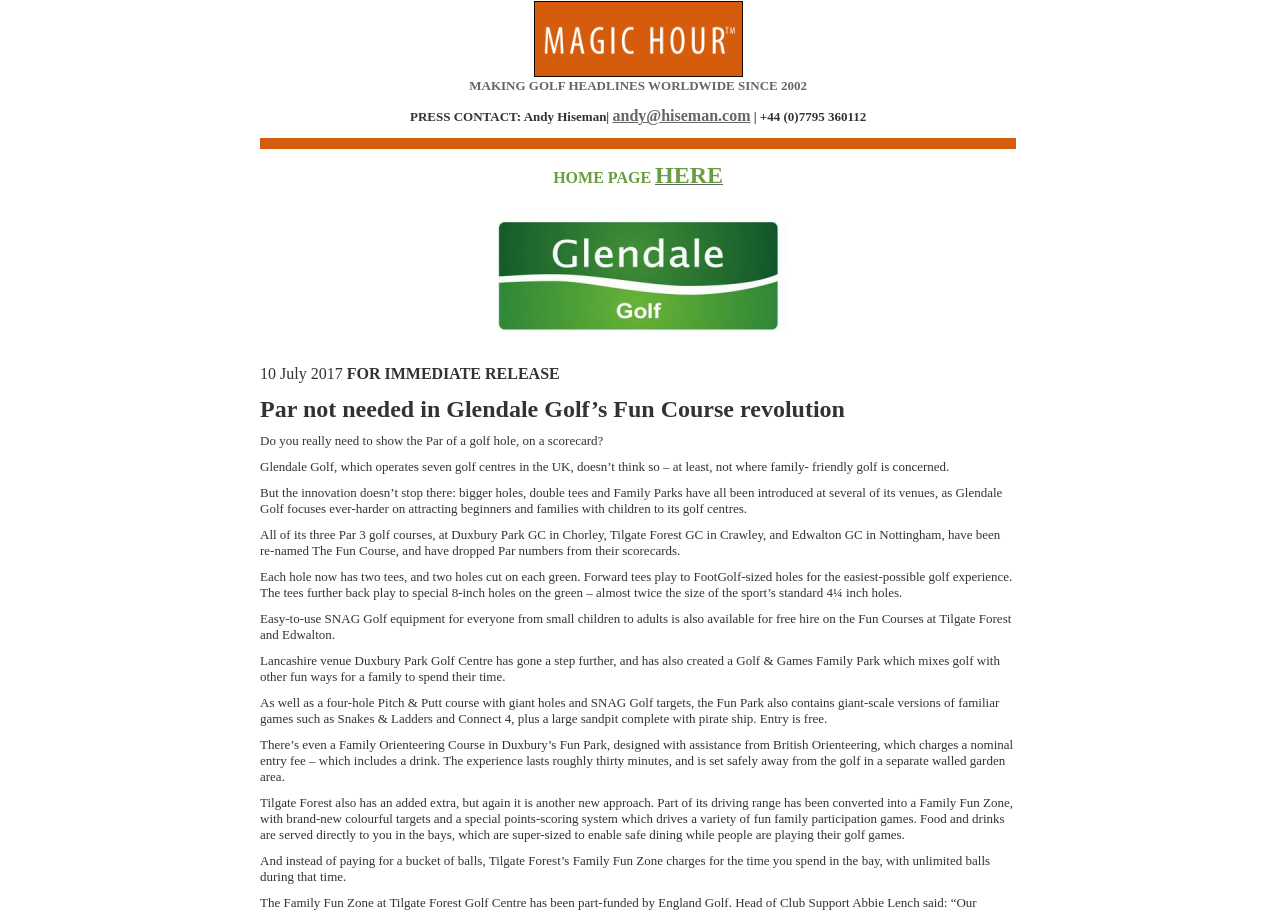What is the company name?
Based on the image, answer the question in a detailed manner.

The company name is mentioned at the top of the webpage, which is 'Hiseman Ltd, golf consultant, golf PR, golf marketing and advertising, golf agency, golf consultancy, golf agency, golf consultants, UK, golf developers, Peter McEvoy, golf operators, golf media, golf wallpaper'.